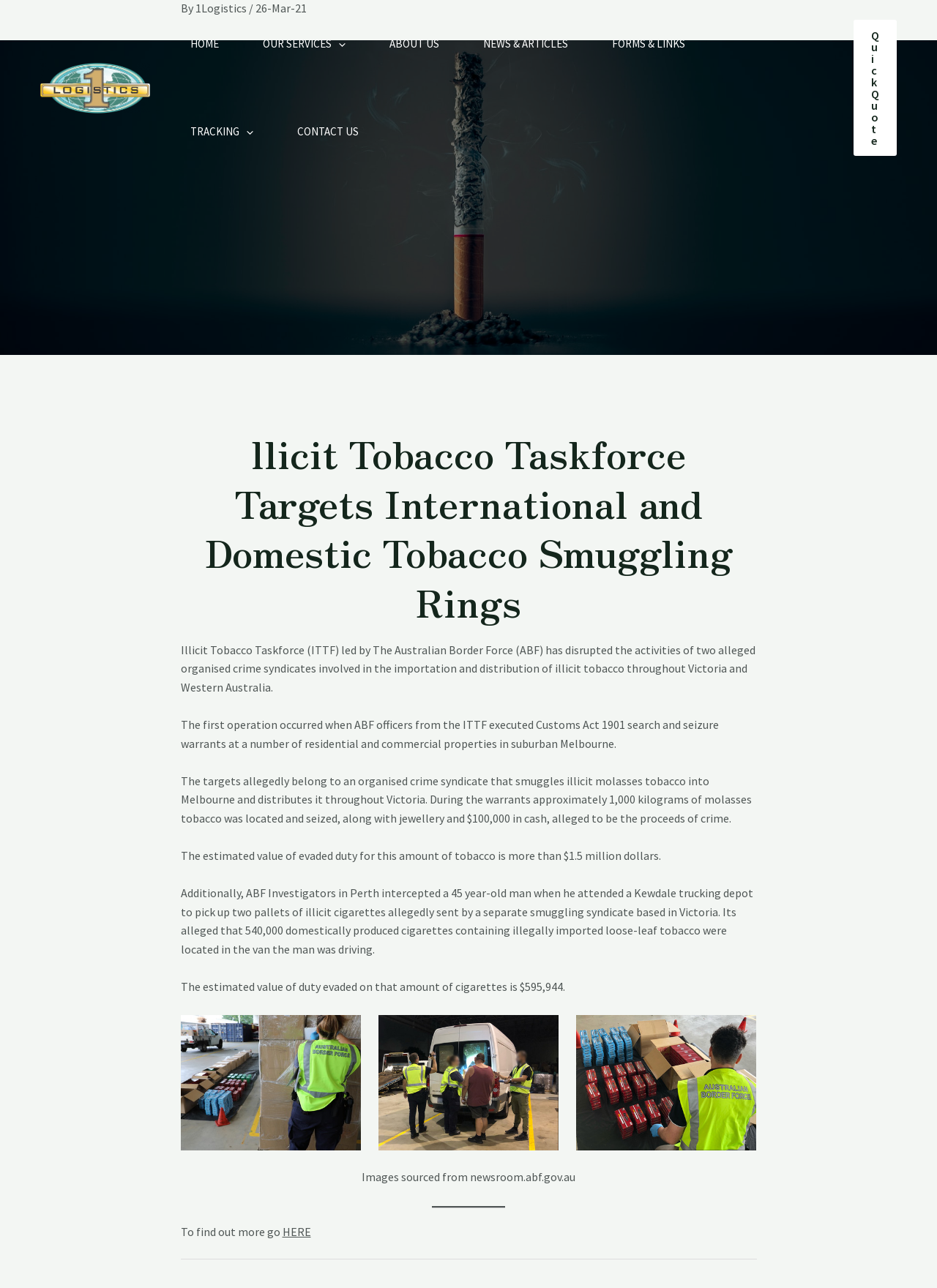Can you find the bounding box coordinates for the element that needs to be clicked to execute this instruction: "Click on the 'Quick Quote' link"? The coordinates should be given as four float numbers between 0 and 1, i.e., [left, top, right, bottom].

[0.911, 0.015, 0.957, 0.121]